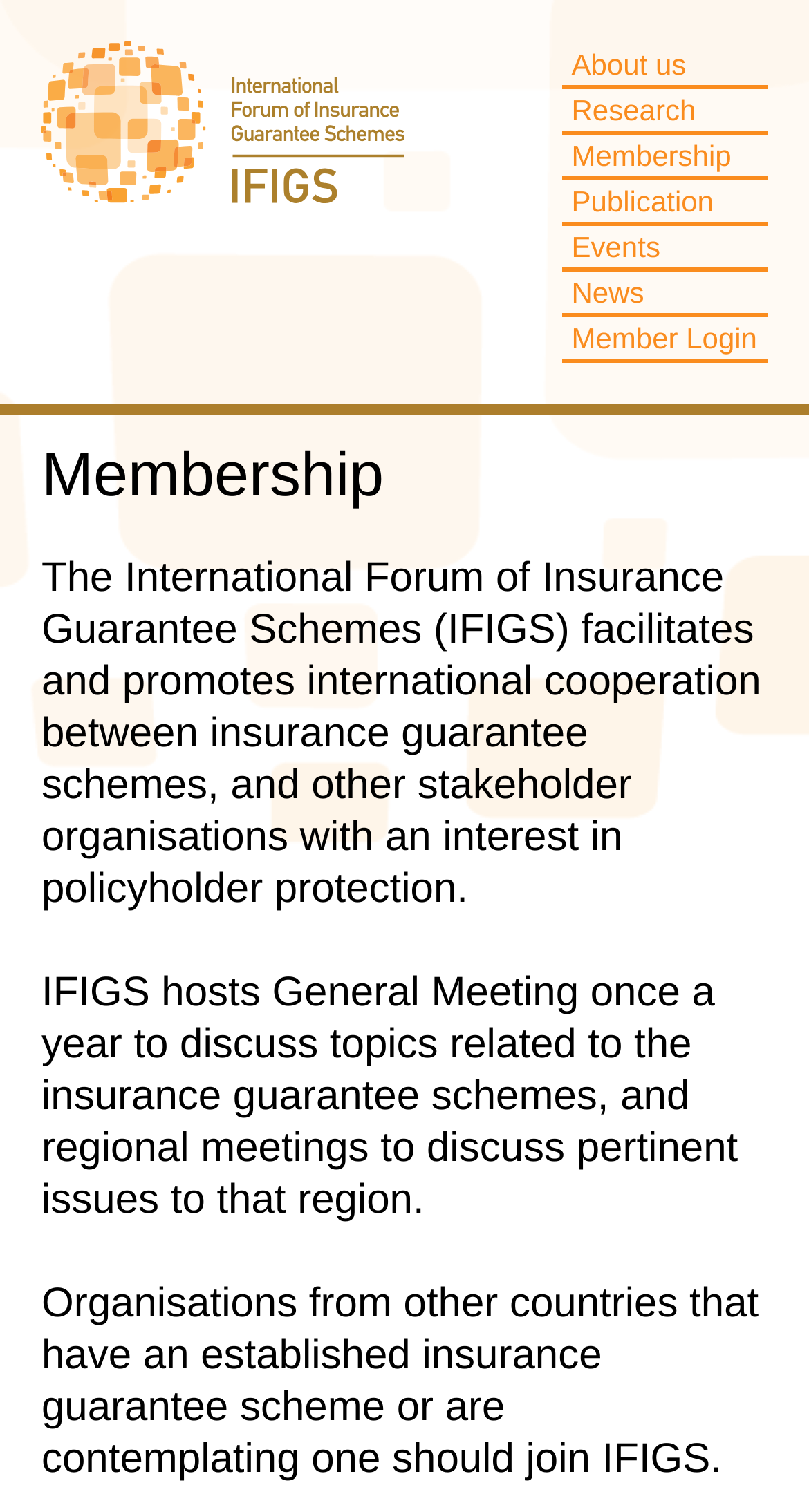What type of organisations should join IFIGS? Based on the image, give a response in one word or a short phrase.

Insurance guarantee schemes